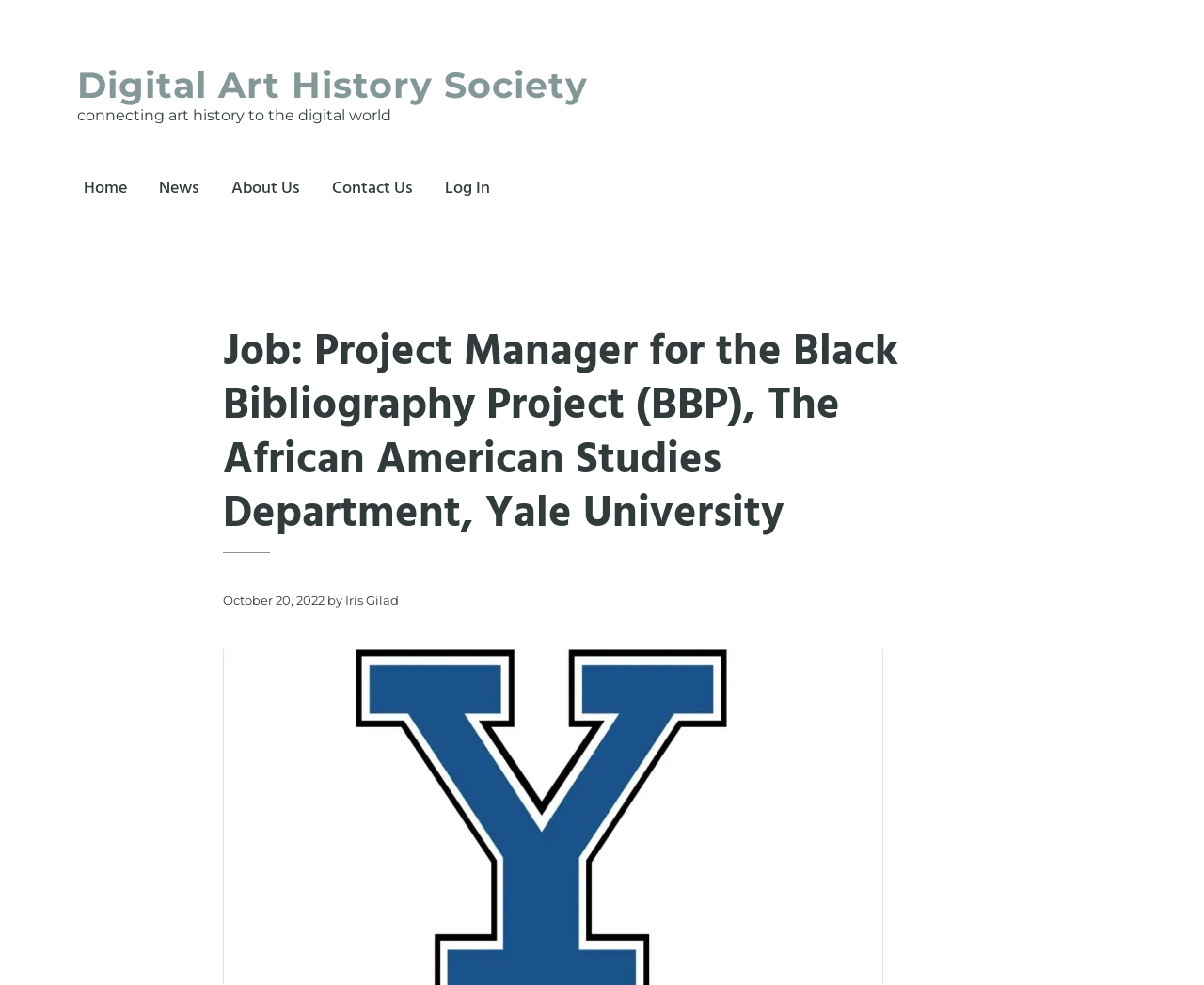Determine the bounding box coordinates for the UI element with the following description: "Home". The coordinates should be four float numbers between 0 and 1, represented as [left, top, right, bottom].

[0.066, 0.171, 0.109, 0.207]